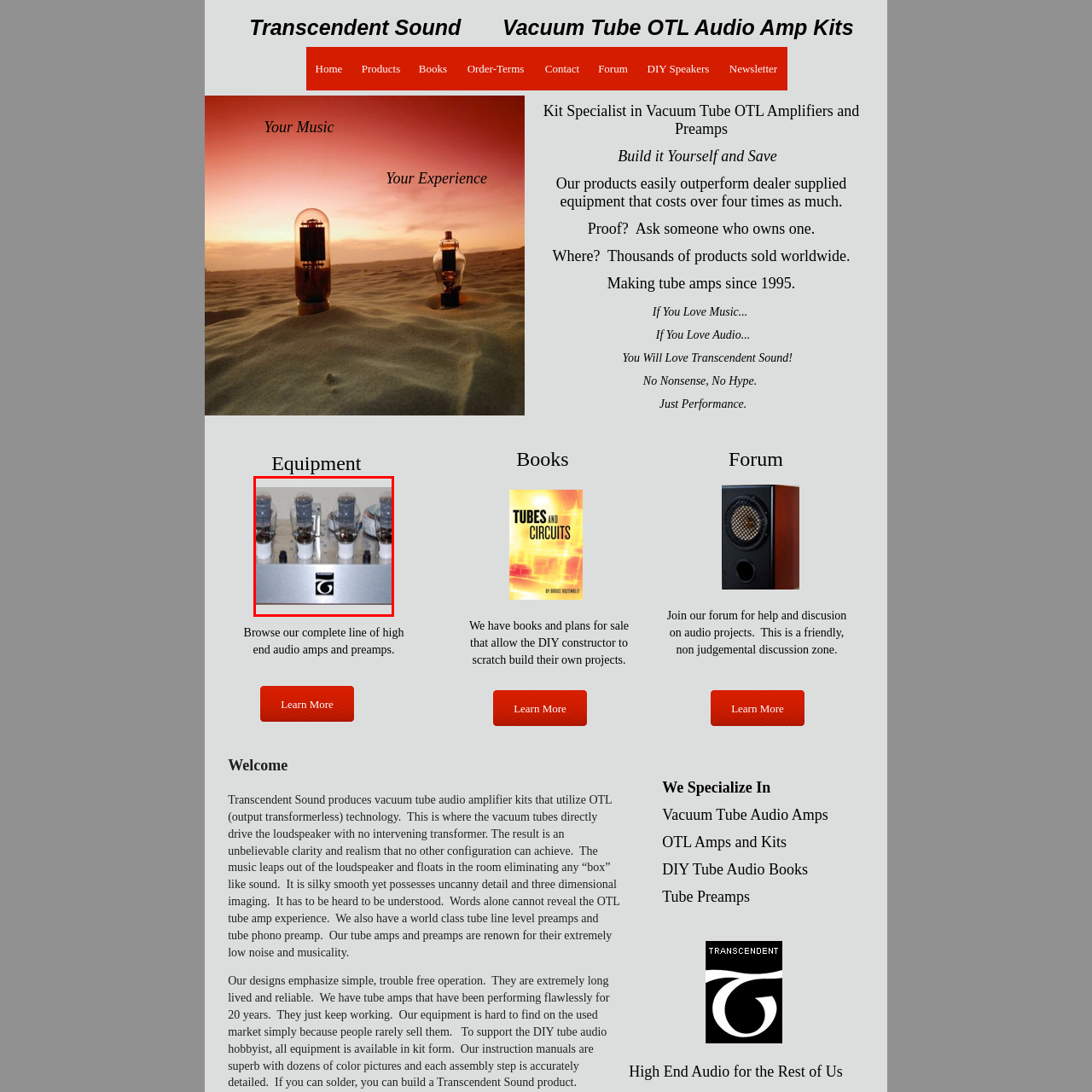What is the characteristic of the amplifier's design?
Carefully analyze the image within the red bounding box and give a comprehensive response to the question using details from the image.

The caption highlights that the amplifier exemplifies the craftsmanship and technology utilized in output transformerless (OTL) designs, which is a characteristic of its design.